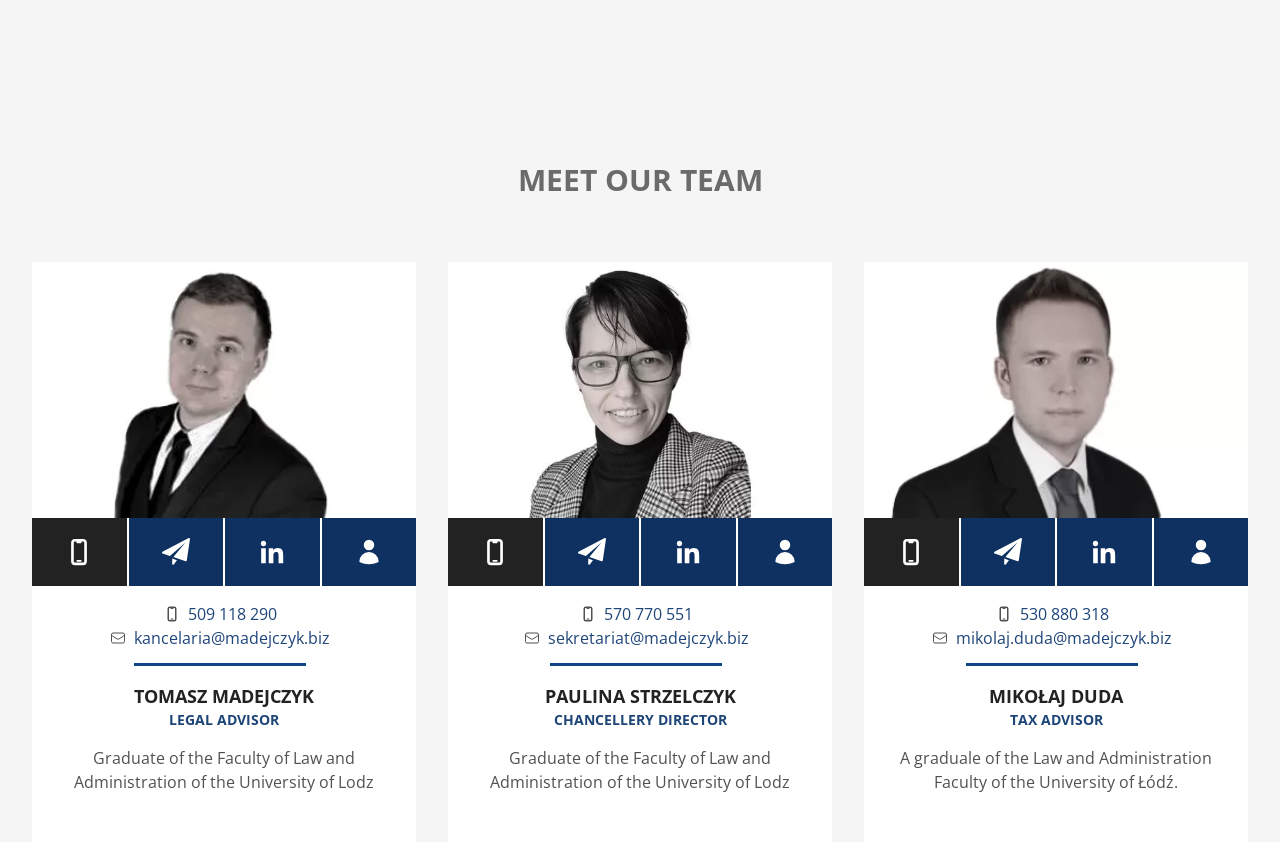What is the name of the legal advisor?
Look at the image and provide a short answer using one word or a phrase.

TOMASZ MADEJCZYK